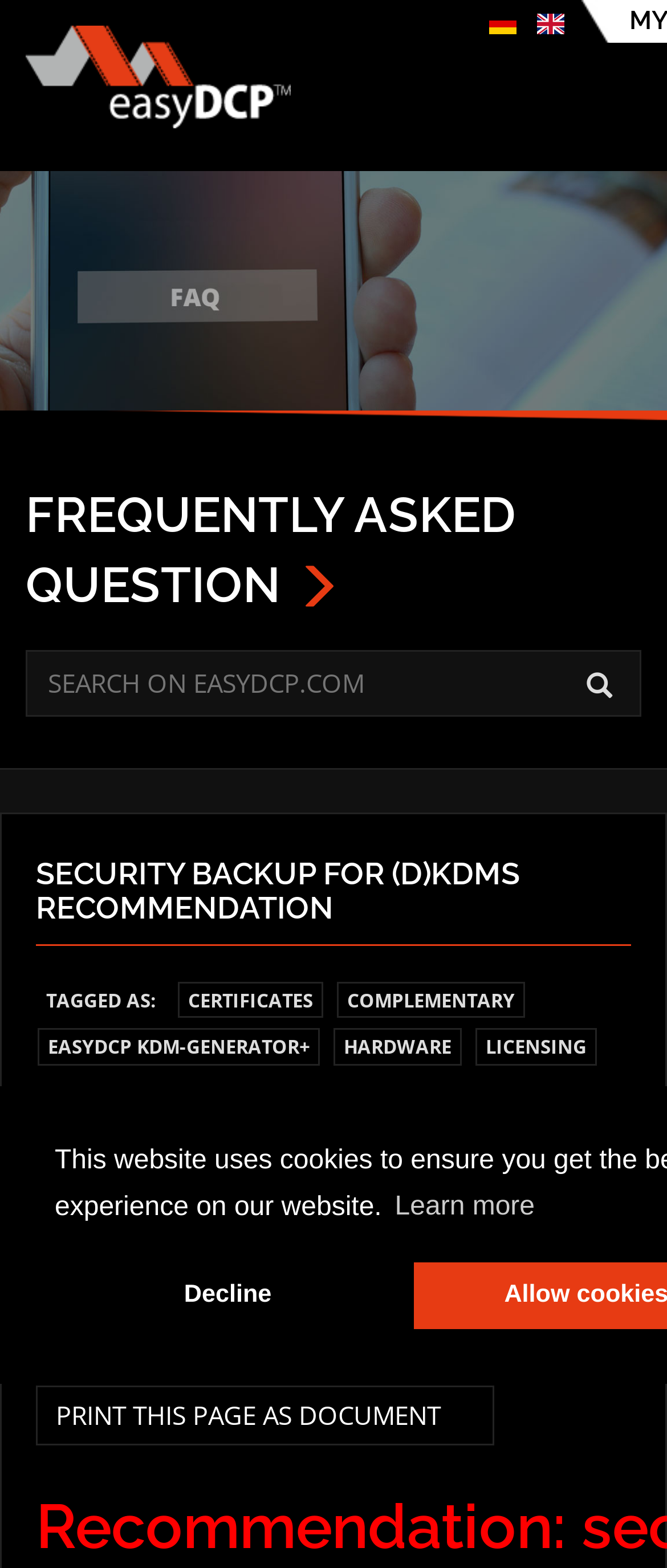Please provide the bounding box coordinates for the element that needs to be clicked to perform the instruction: "print this page as document". The coordinates must consist of four float numbers between 0 and 1, formatted as [left, top, right, bottom].

[0.054, 0.883, 0.74, 0.922]